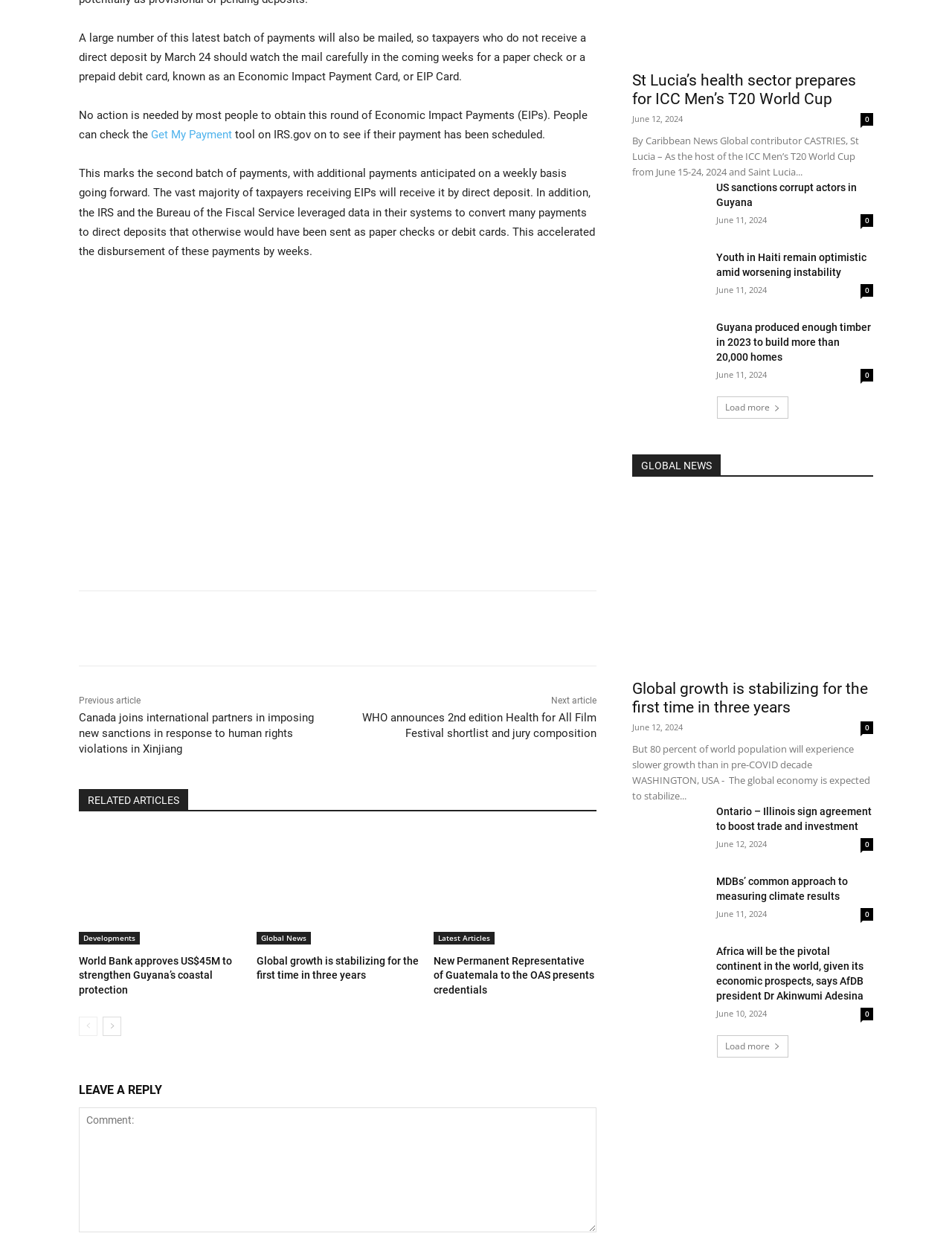Predict the bounding box coordinates for the UI element described as: "Menu". The coordinates should be four float numbers between 0 and 1, presented as [left, top, right, bottom].

None